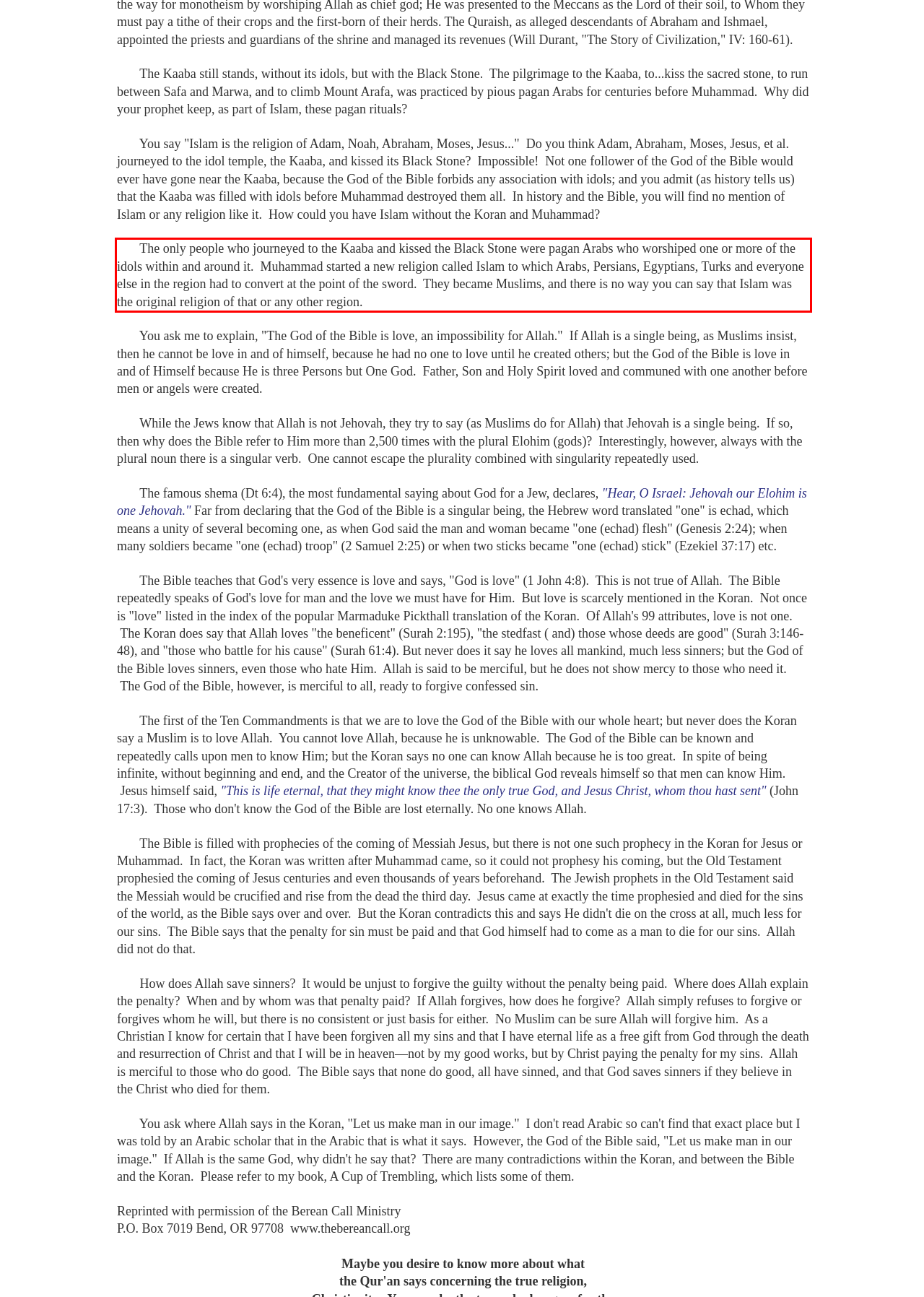In the given screenshot, locate the red bounding box and extract the text content from within it.

The only people who journeyed to the Kaaba and kissed the Black Stone were pagan Arabs who worshiped one or more of the idols within and around it. Muhammad started a new religion called Islam to which Arabs, Persians, Egyptians, Turks and everyone else in the region had to convert at the point of the sword. They became Muslims, and there is no way you can say that Islam was the original religion of that or any other region.